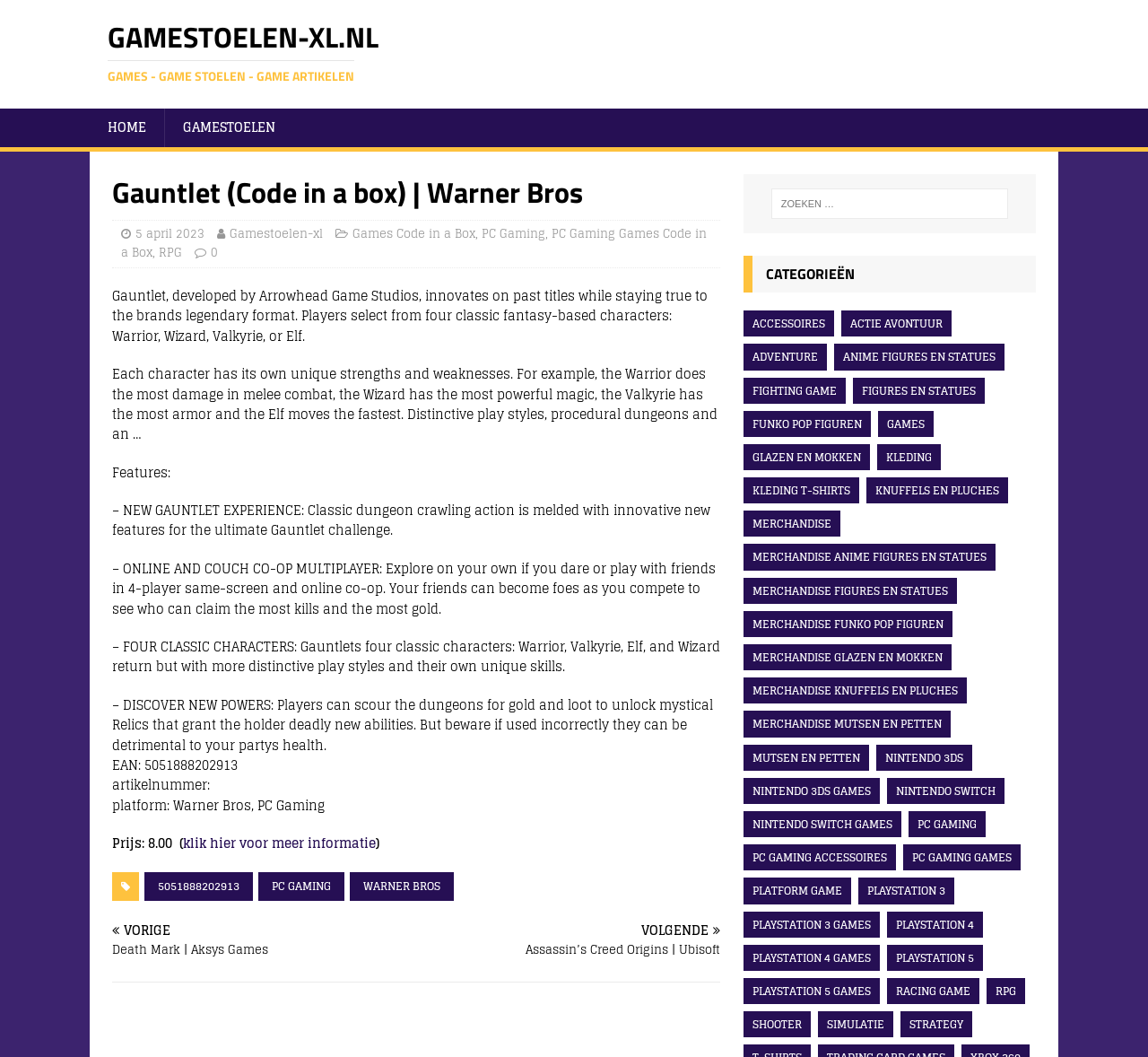Explain in detail what is displayed on the webpage.

This webpage appears to be a product page for the video game "Gauntlet" developed by Arrowhead Game Studios. At the top of the page, there is a navigation menu with links to "HOME", "GAMESTOELEN", and other categories. Below the navigation menu, there is a main content area that displays information about the game.

The game's title, "Gauntlet (Code in a box) | Warner Bros", is prominently displayed at the top of the main content area, along with links to related pages, such as "5 april 2023", "Gamestoelen-xl", and "PC Gaming". Below the title, there is a brief description of the game, which explains that it innovates on past titles while staying true to the brand's legendary format, and that players can select from four classic fantasy-based characters: Warrior, Wizard, Valkyrie, or Elf.

The main content area is divided into several sections, including a features section that lists the game's key features, such as "NEW GAUNTLET EXPERIENCE", "ONLINE AND COUCH CO-OP MULTIPLAYER", and "FOUR CLASSIC CHARACTERS". There is also a section that displays the game's EAN number, article number, platform, and price.

At the bottom of the page, there are links to other games, such as "Death Mark | Aksys Games" and "Assassin’s Creed Origins | Ubisoft". There is also a search box and a list of categories, including "ACCESSOIRES", "ACTIE AVONTUUR", "ADVENTURE", and "ANIME FIGURES EN STATUES", among others.